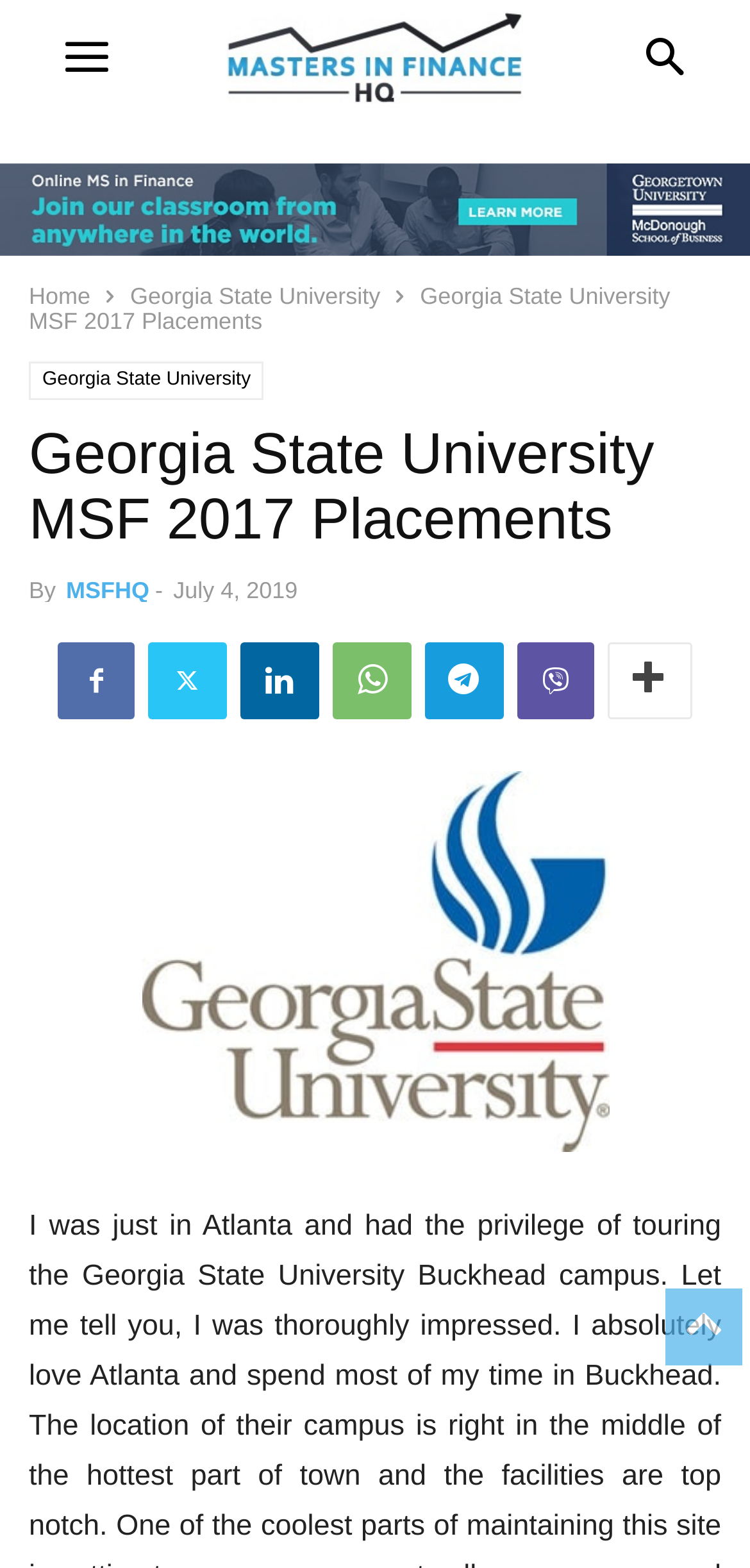Bounding box coordinates are specified in the format (top-left x, top-left y, bottom-right x, bottom-right y). All values are floating point numbers bounded between 0 and 1. Please provide the bounding box coordinate of the region this sentence describes: alt="Georgia State University MSF Program"

[0.038, 0.492, 0.962, 0.734]